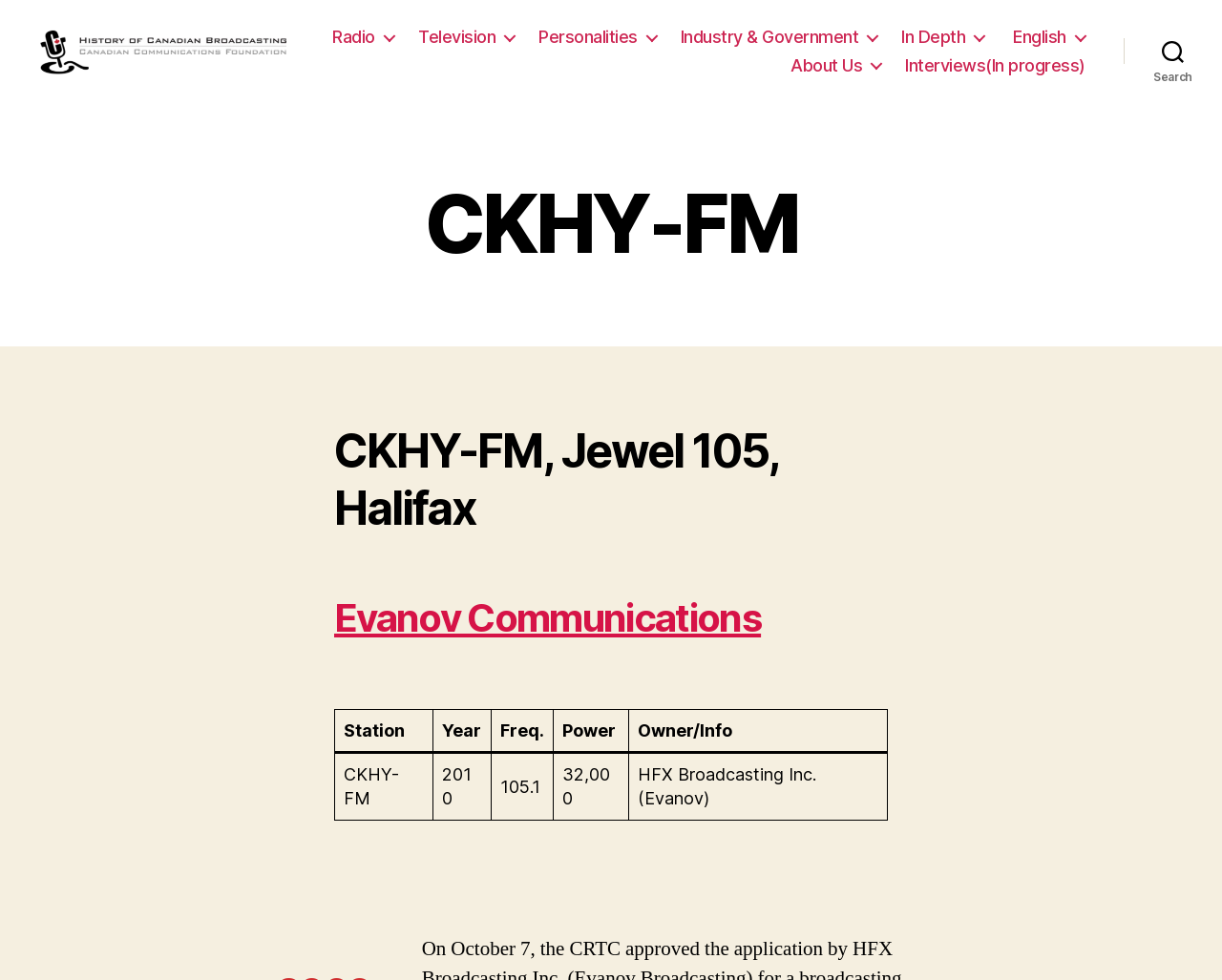Can you give a detailed response to the following question using the information from the image? What is the name of the radio station?

The name of the radio station can be found in the heading element 'CKHY-FM' which is a child of the button element 'Search'.